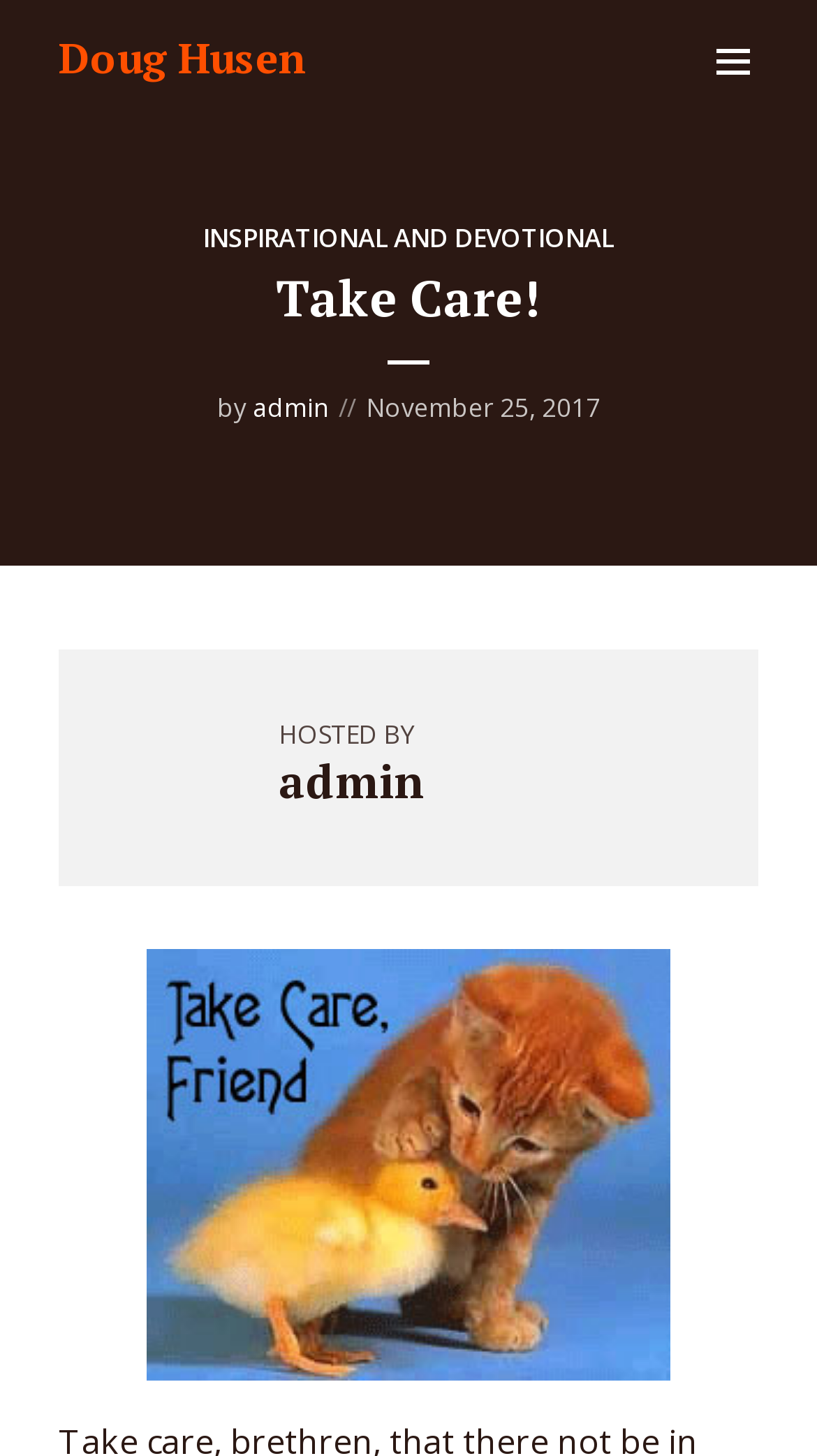Refer to the screenshot and give an in-depth answer to this question: What is the category of the content?

The category of the content can be determined by looking at the link element with the text 'INSPIRATIONAL AND DEVOTIONAL' which suggests that the content is related to inspirational and devotional topics.